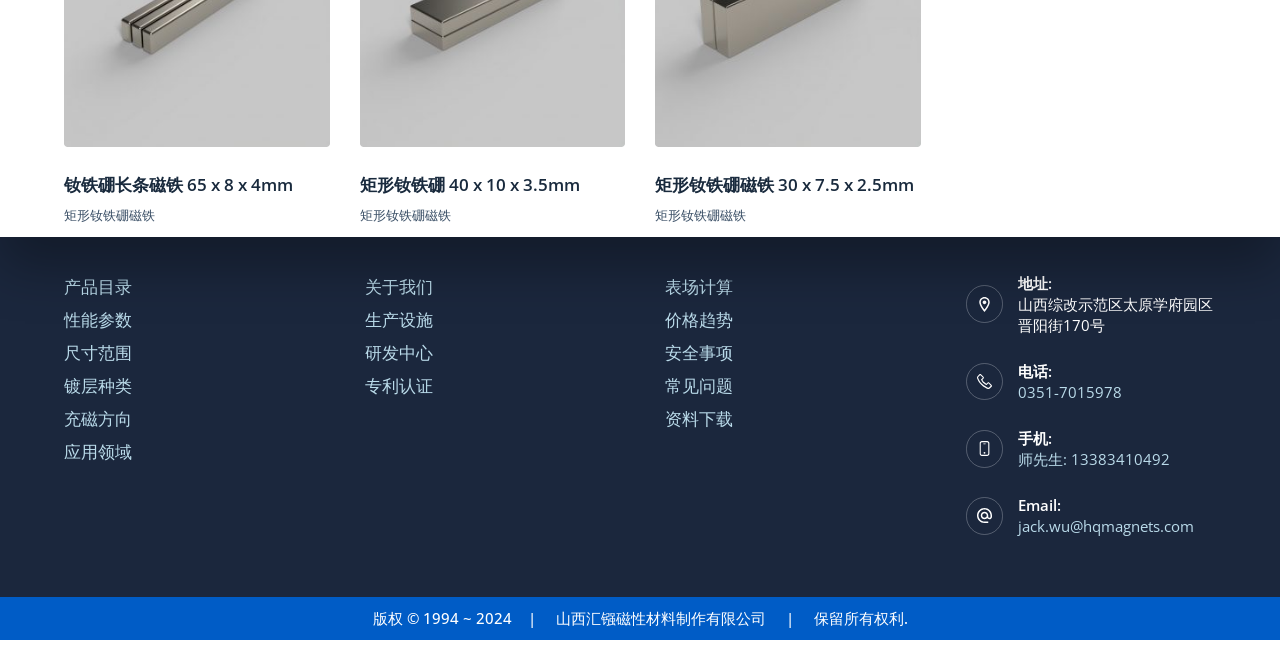Identify the bounding box of the HTML element described here: "师先生: 13383410492". Provide the coordinates as four float numbers between 0 and 1: [left, top, right, bottom].

[0.795, 0.669, 0.914, 0.699]